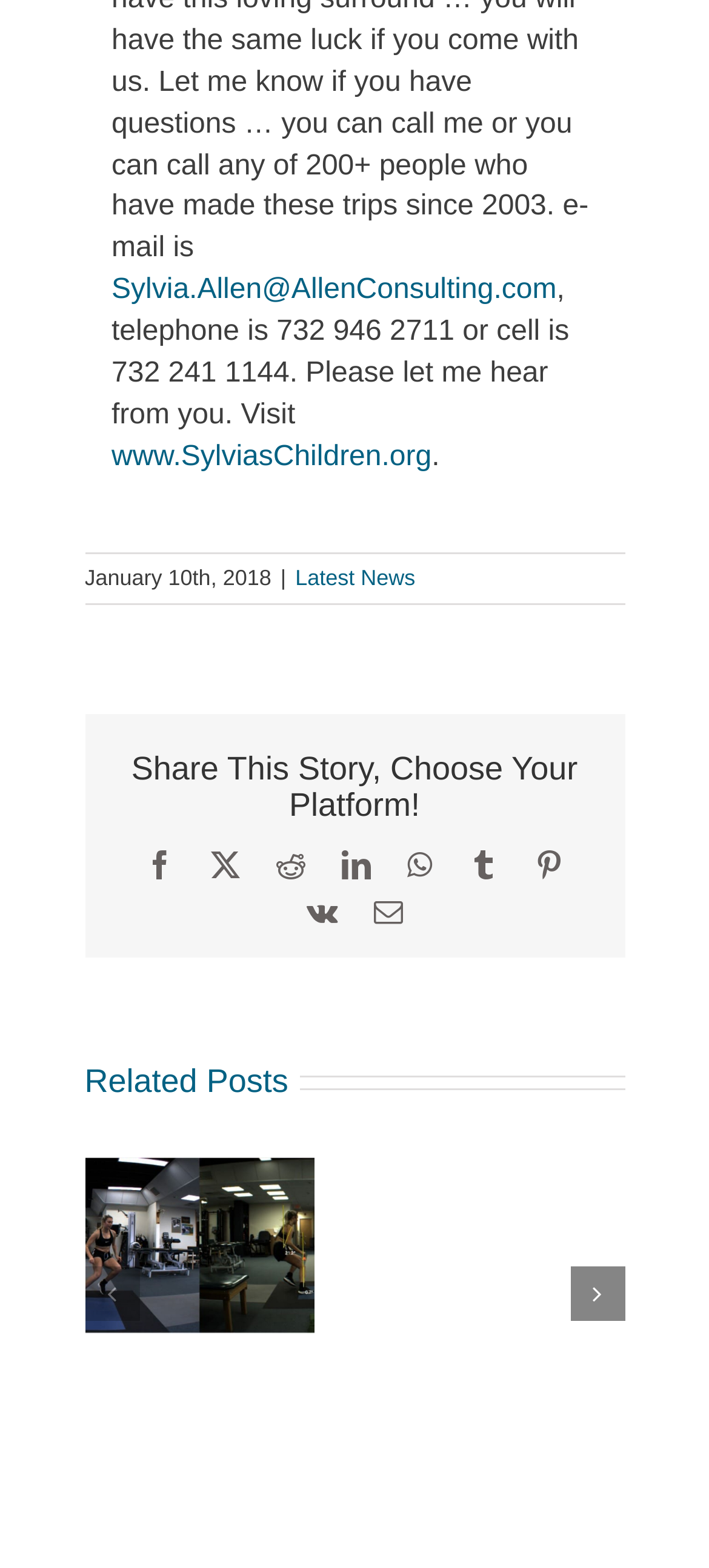Point out the bounding box coordinates of the section to click in order to follow this instruction: "Share this story on Facebook".

[0.205, 0.542, 0.246, 0.561]